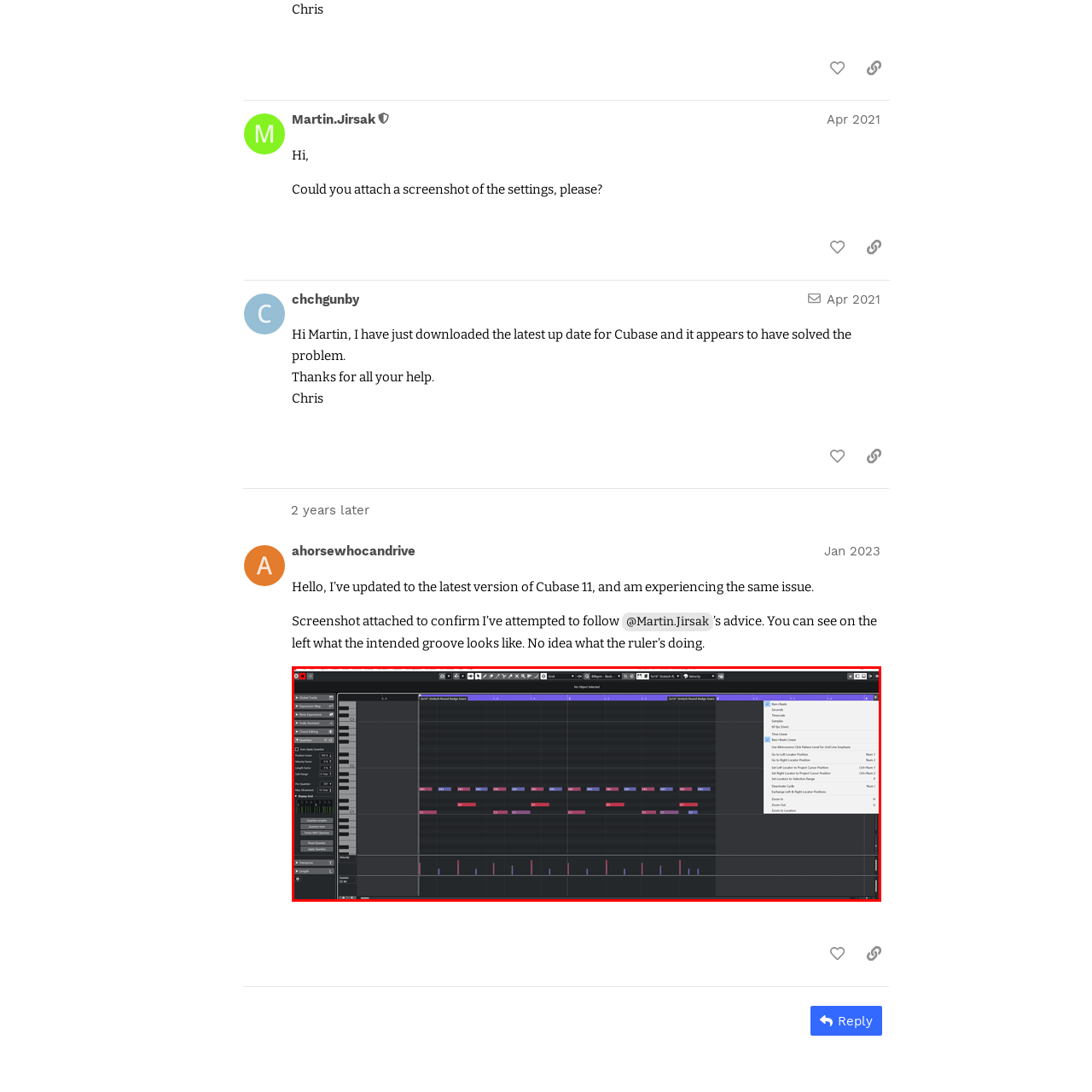Focus on the image outlined in red and offer a detailed answer to the question below, relying on the visual elements in the image:
What do the colored notes in the MIDI grid represent?

The MIDI grid reveals a series of colored notes, which indicate rhythmic patterns. The different colors, such as pink and blue, suggest different instrument tracks or MIDI channels.